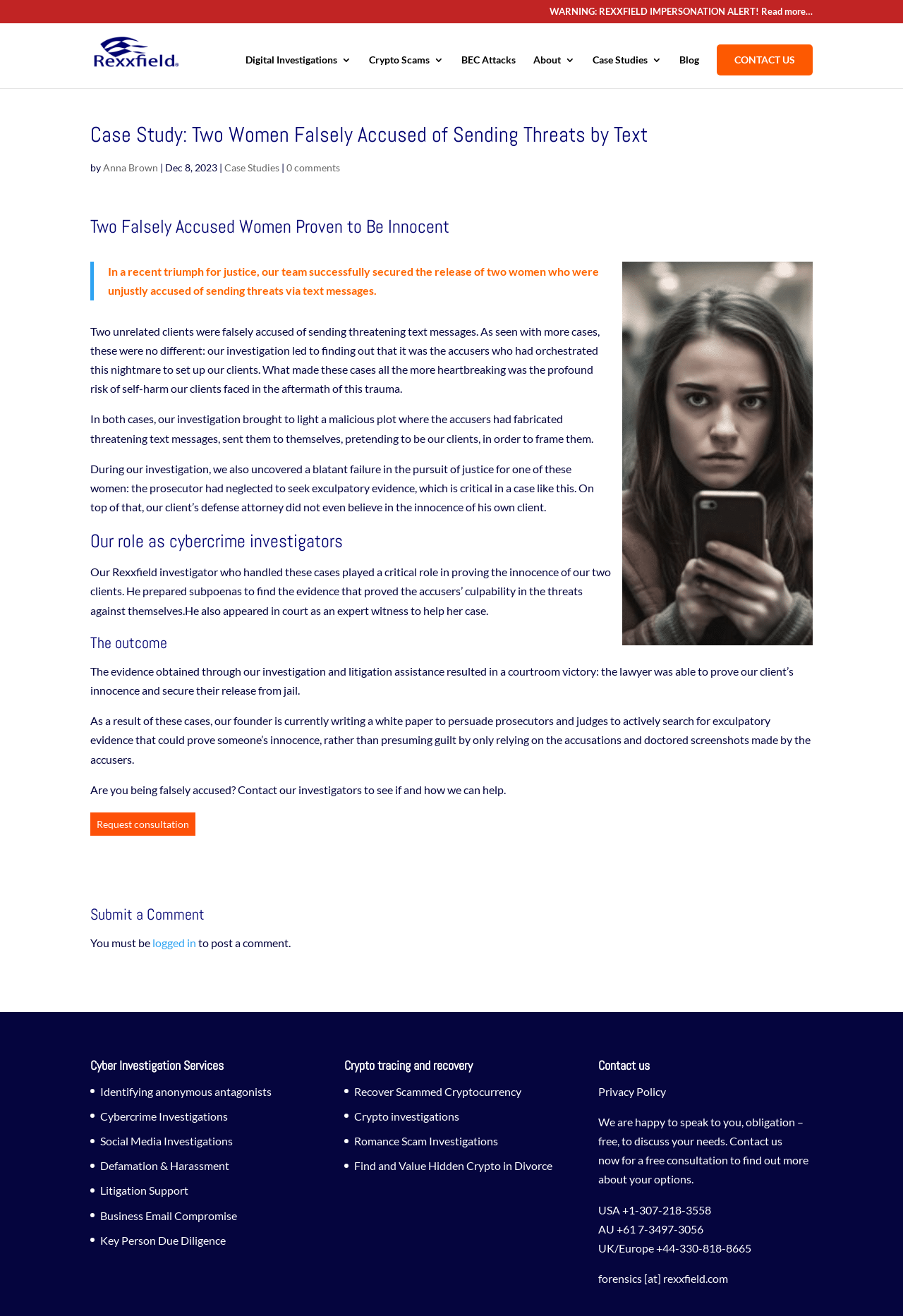Give a succinct answer to this question in a single word or phrase: 
What is the name of the company providing cyber investigation services?

Rexxfield